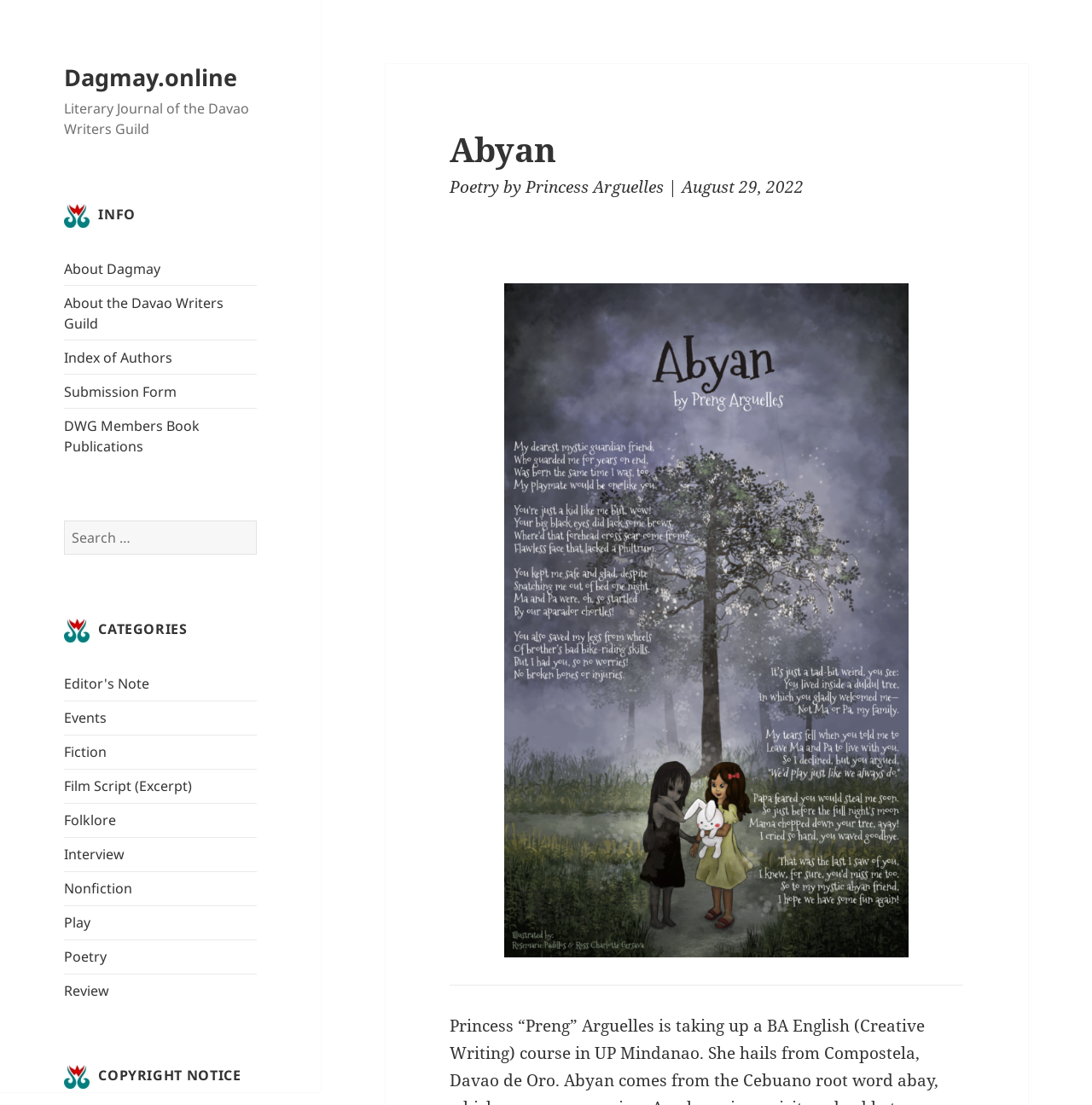Identify and provide the bounding box for the element described by: "Princess Arguelles".

[0.481, 0.159, 0.608, 0.179]